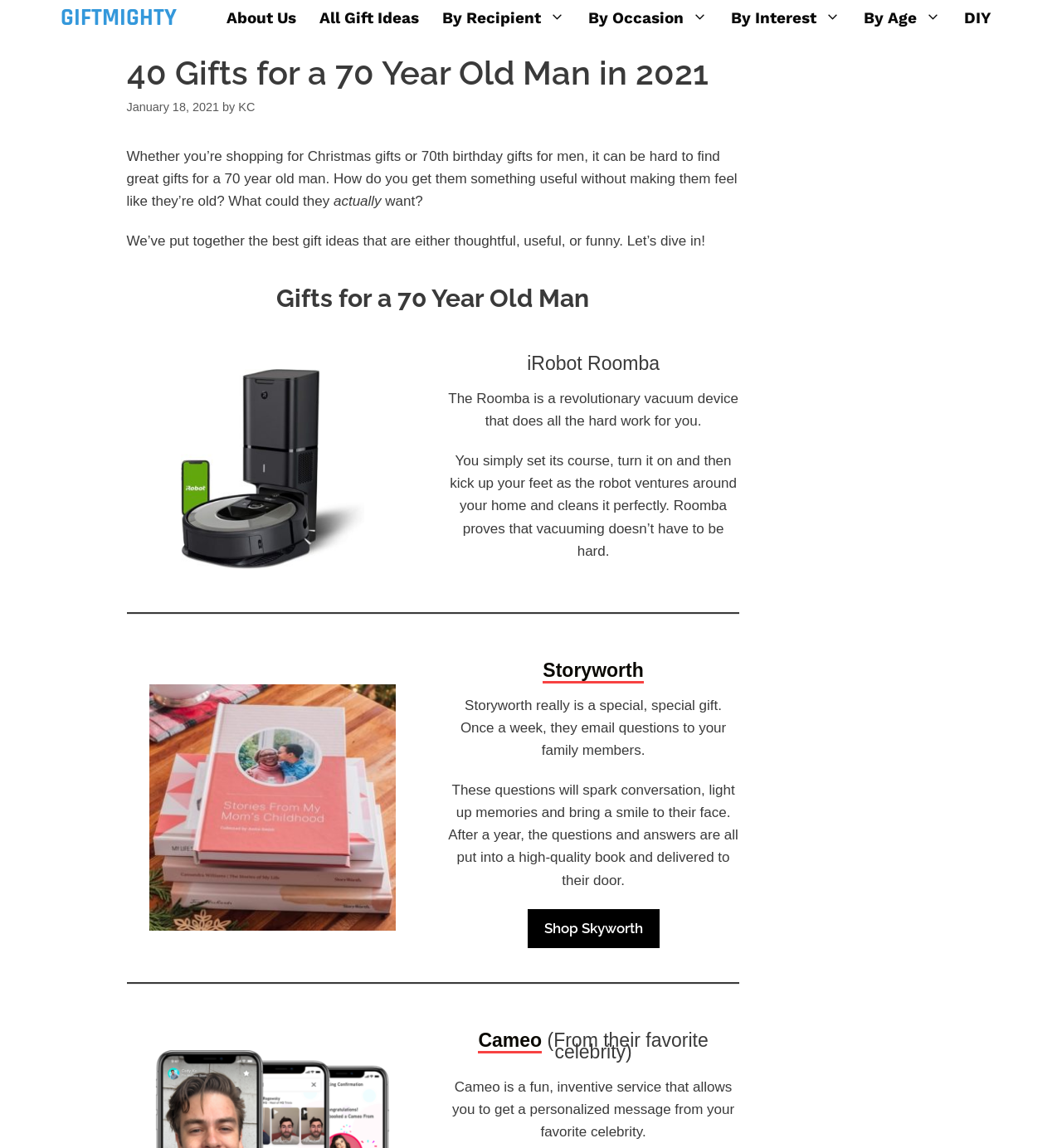Answer the question using only one word or a concise phrase: What is Storyworth?

A special gift